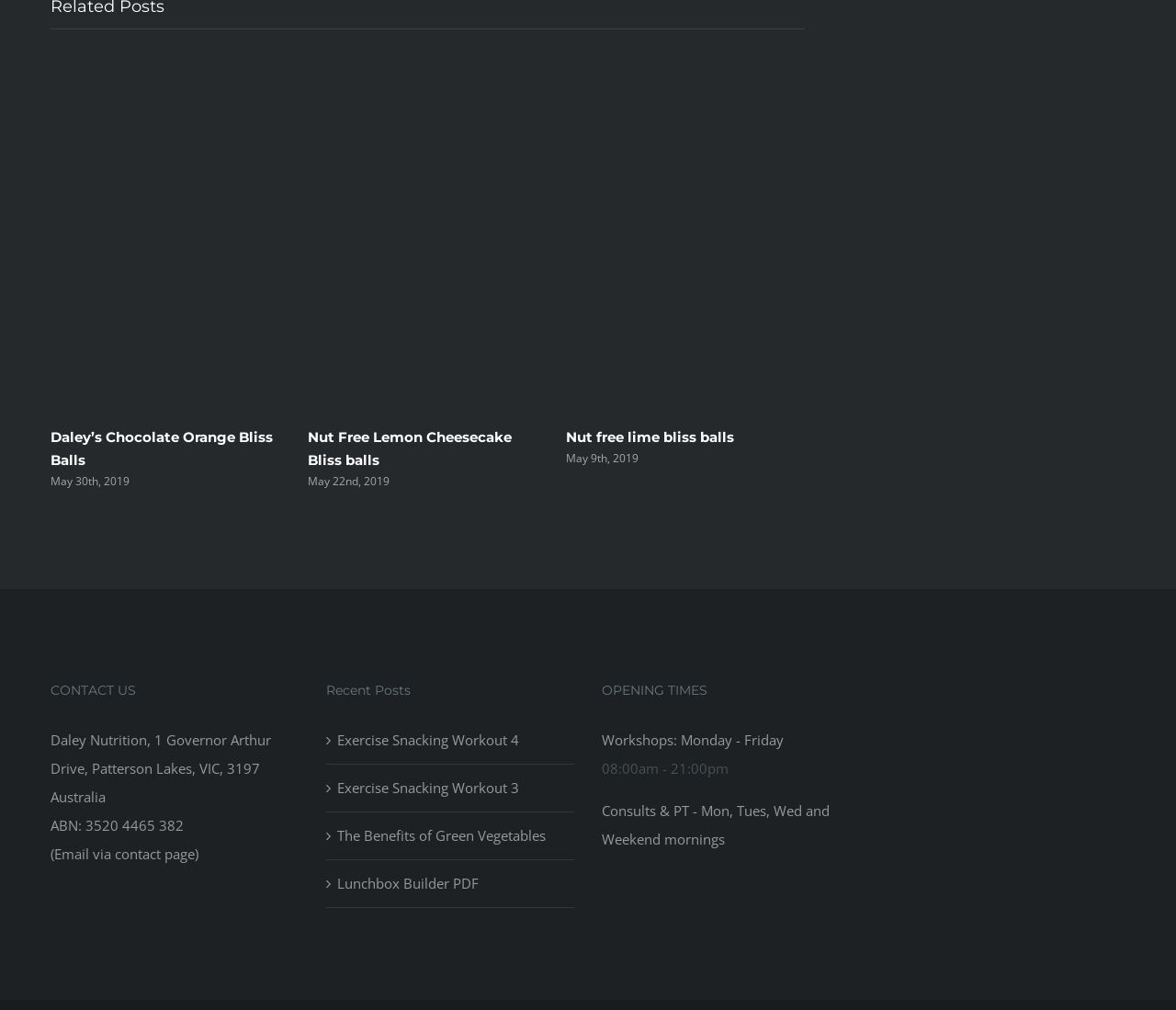Using the description "Nut free lime bliss balls", locate and provide the bounding box of the UI element.

[0.565, 0.221, 0.593, 0.254]